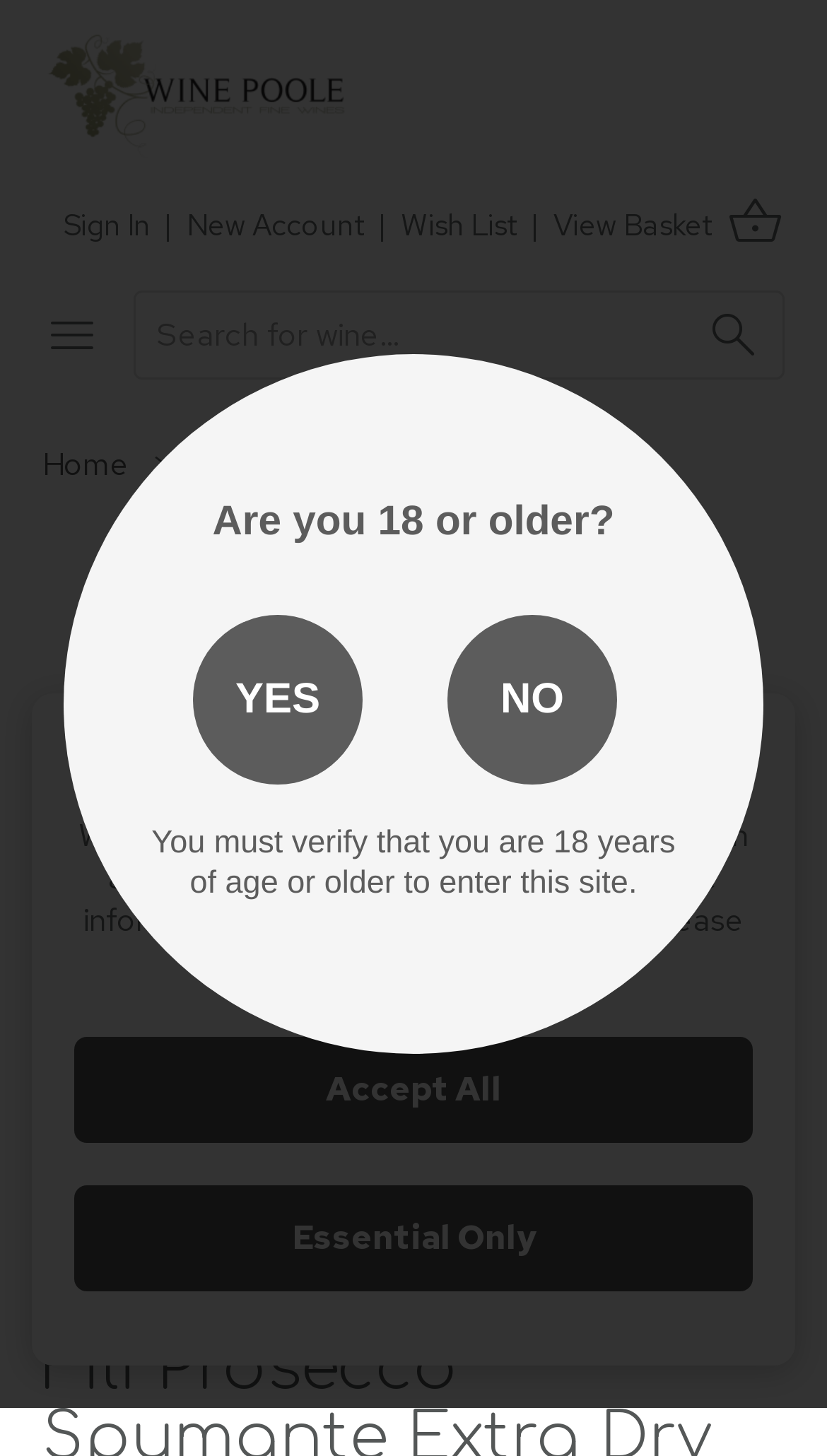Determine the bounding box coordinates for the clickable element to execute this instruction: "Go to Home". Provide the coordinates as four float numbers between 0 and 1, i.e., [left, top, right, bottom].

[0.051, 0.304, 0.156, 0.333]